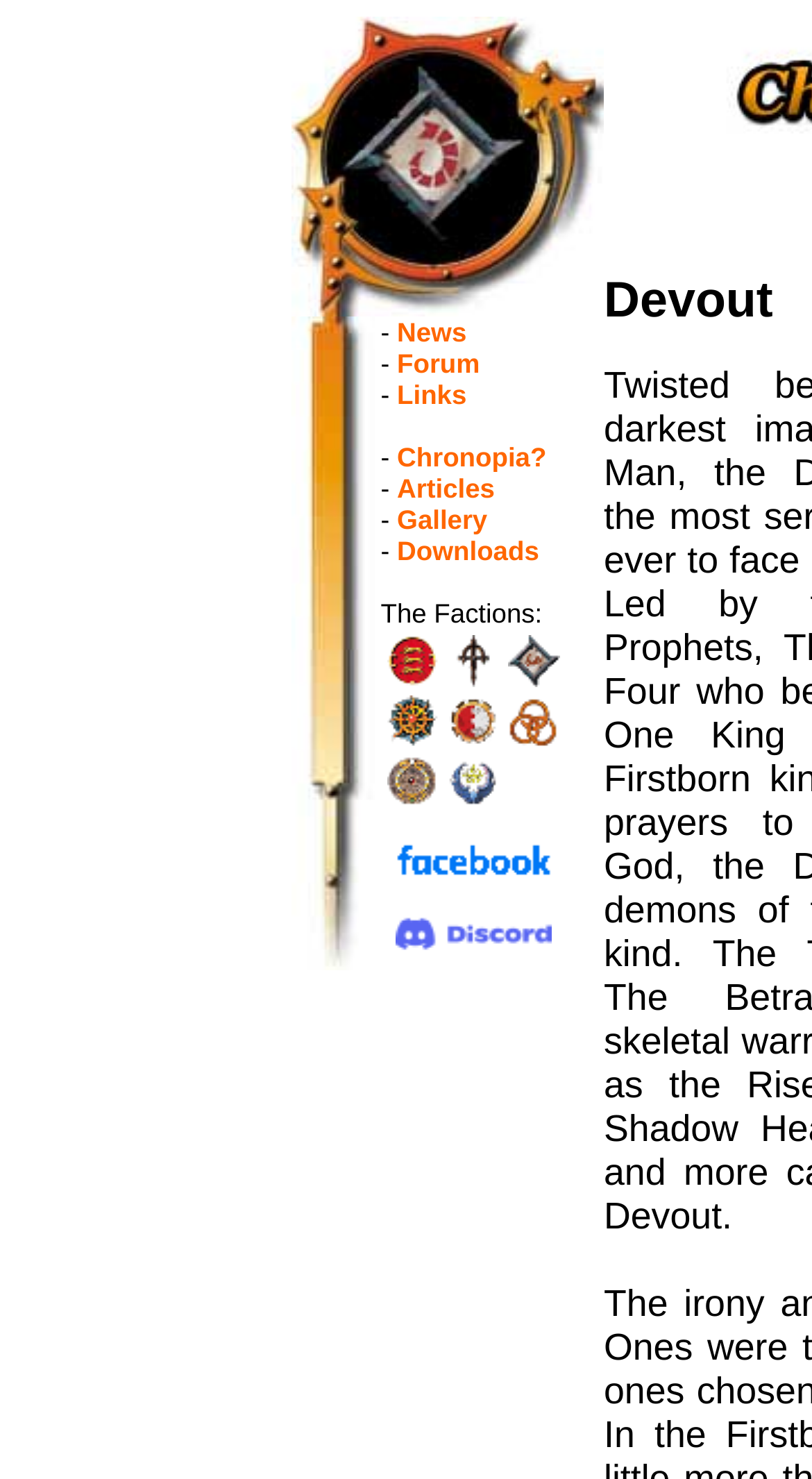Locate the bounding box coordinates of the element you need to click to accomplish the task described by this instruction: "Click on News".

[0.489, 0.214, 0.575, 0.235]